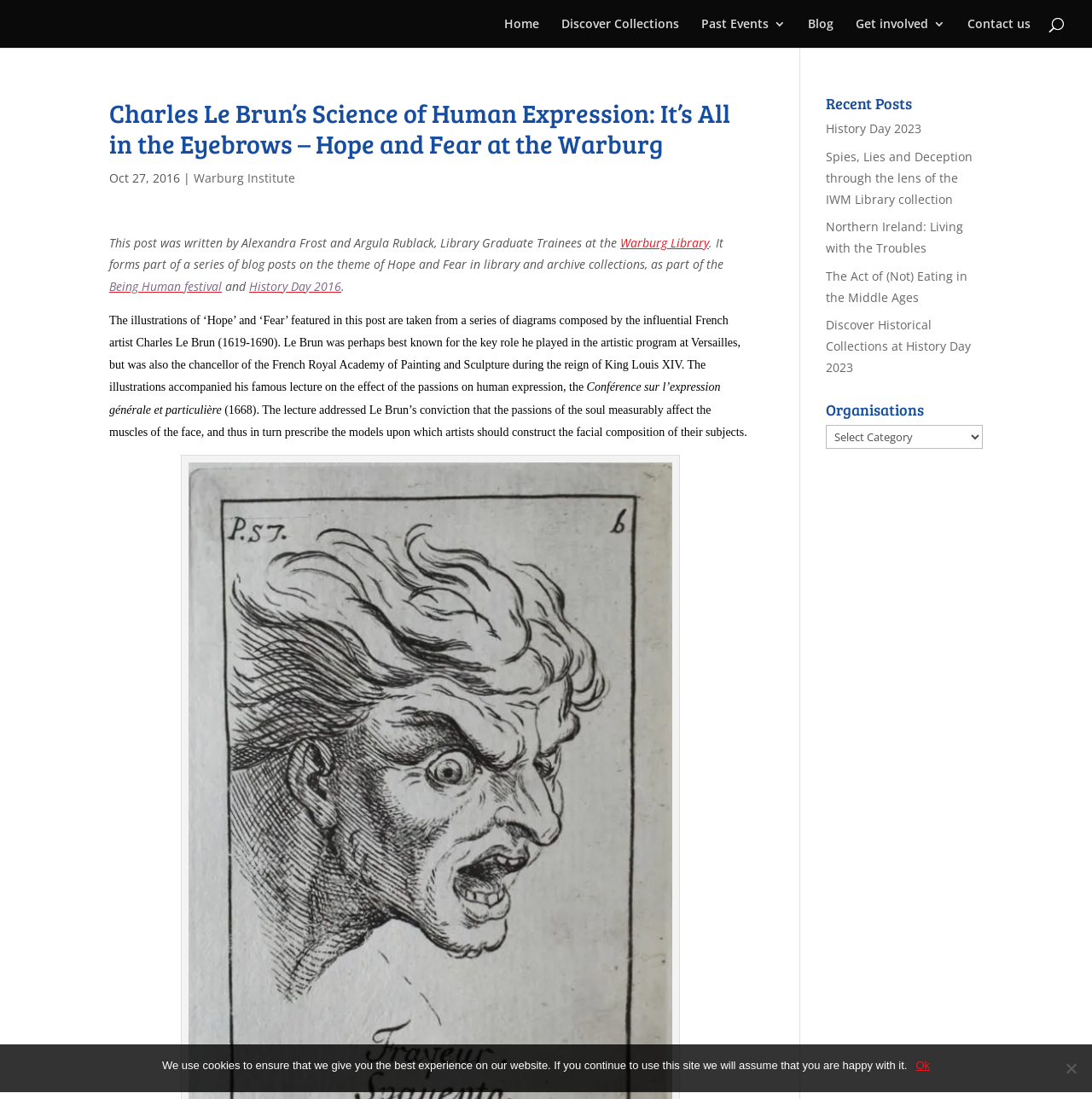What is the name of the festival mentioned in the blog post?
Please give a detailed and elaborate answer to the question based on the image.

The blog post mentions the 'Being Human festival' as part of which the series of blog posts on the theme of Hope and Fear in library and archive collections is being published.